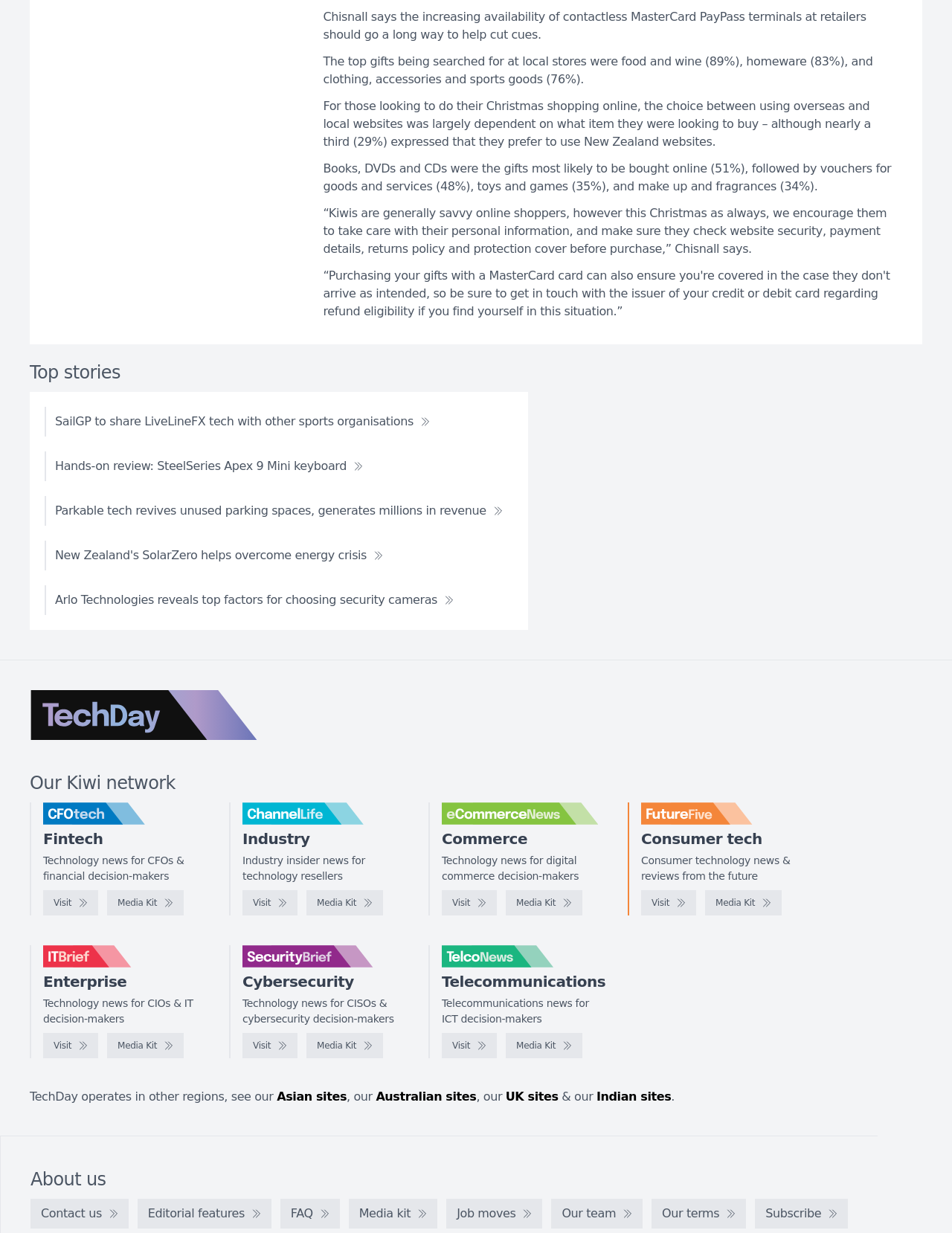Show the bounding box coordinates for the HTML element as described: "alt="TechDay logo"".

[0.031, 0.56, 0.271, 0.6]